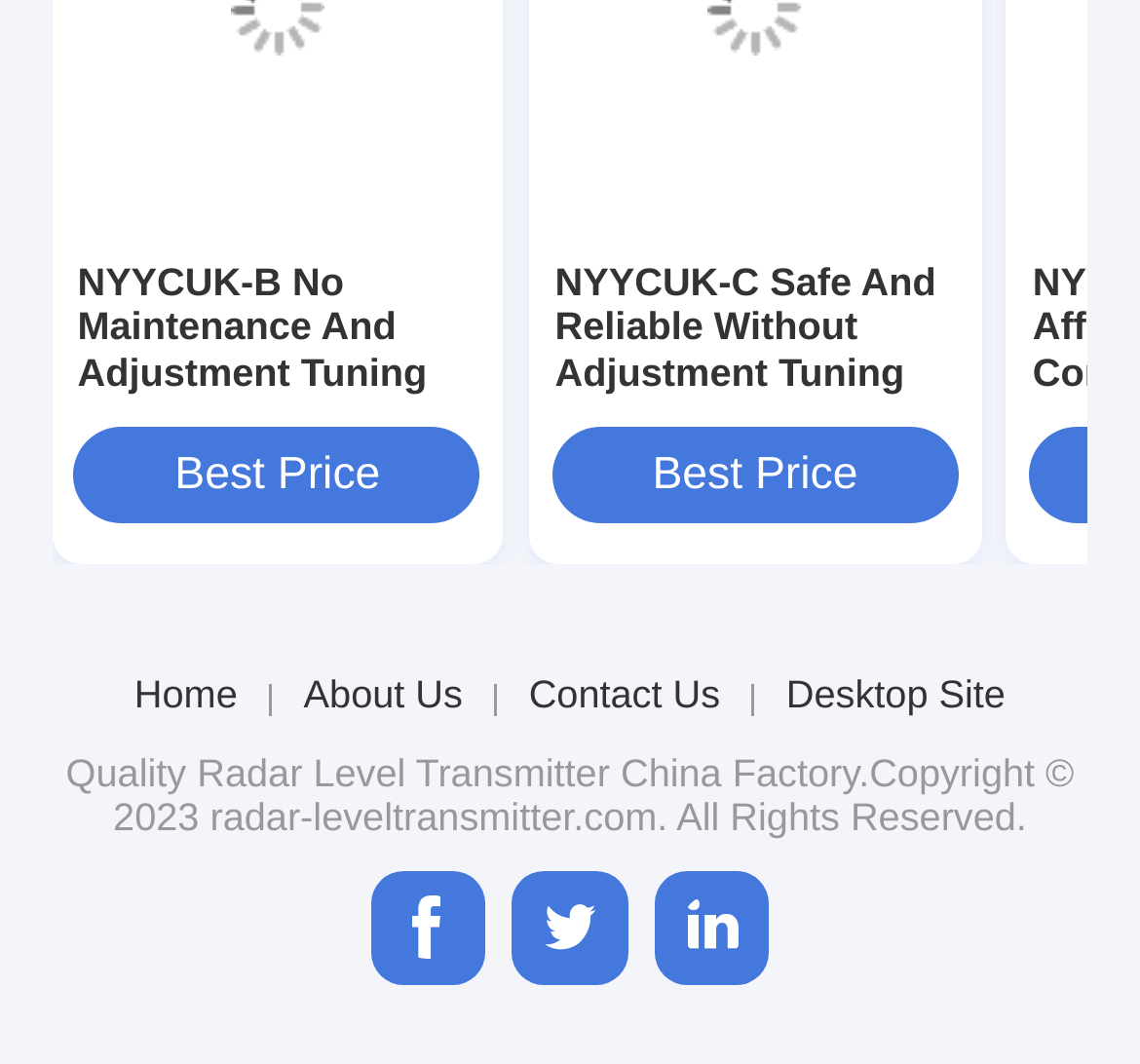Locate the bounding box of the UI element with the following description: "companyInfo facebook".

[0.325, 0.817, 0.426, 0.927]